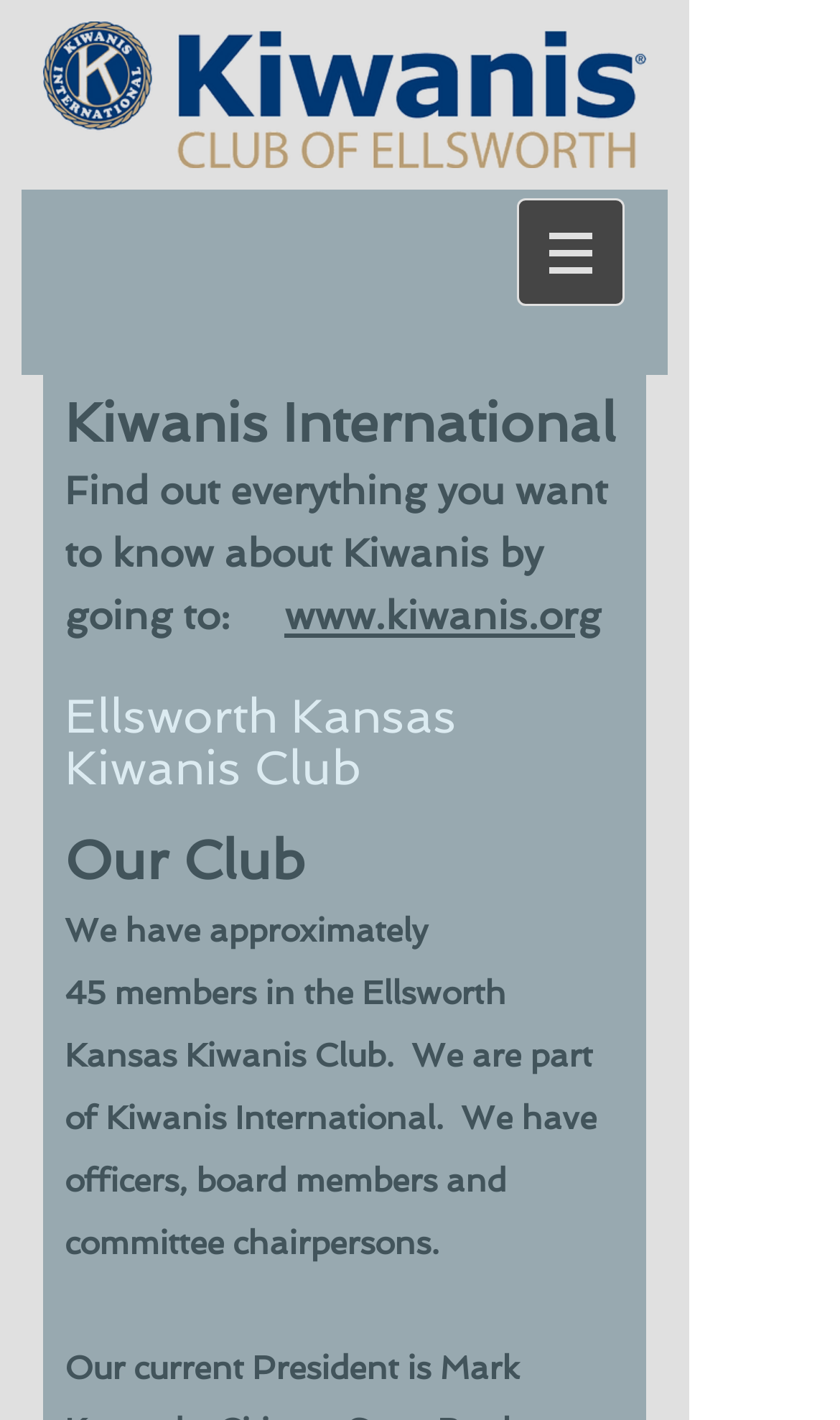How many members are in the Ellsworth Kansas Kiwanis Club?
Please provide a comprehensive answer based on the visual information in the image.

I found the answer by reading the static text element on the webpage, which says 'We have approximately 45 members in the Ellsworth Kansas Kiwanis Club'.